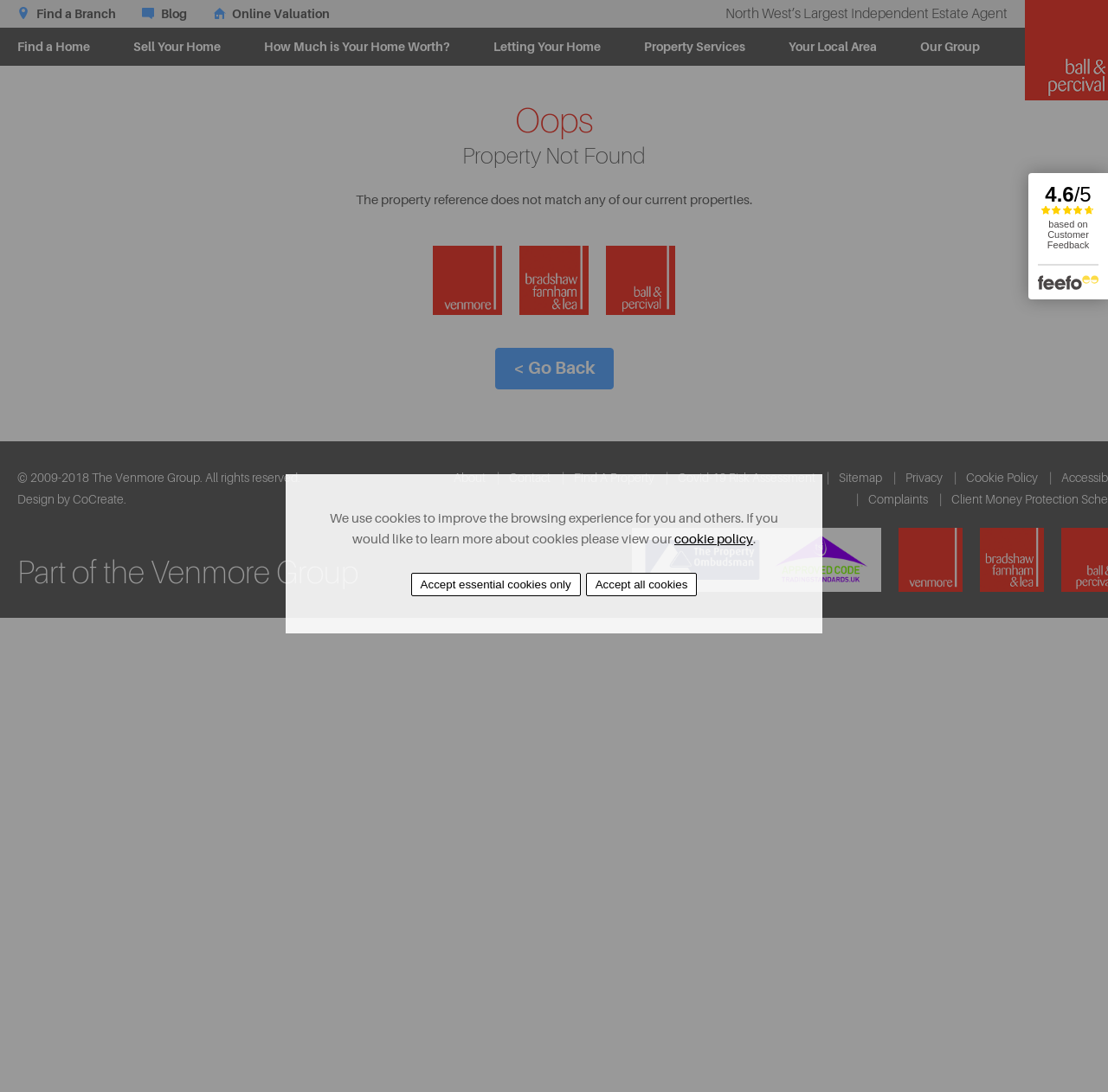Please identify the bounding box coordinates of the element I should click to complete this instruction: 'Get an Online Valuation'. The coordinates should be given as four float numbers between 0 and 1, like this: [left, top, right, bottom].

[0.192, 0.006, 0.298, 0.019]